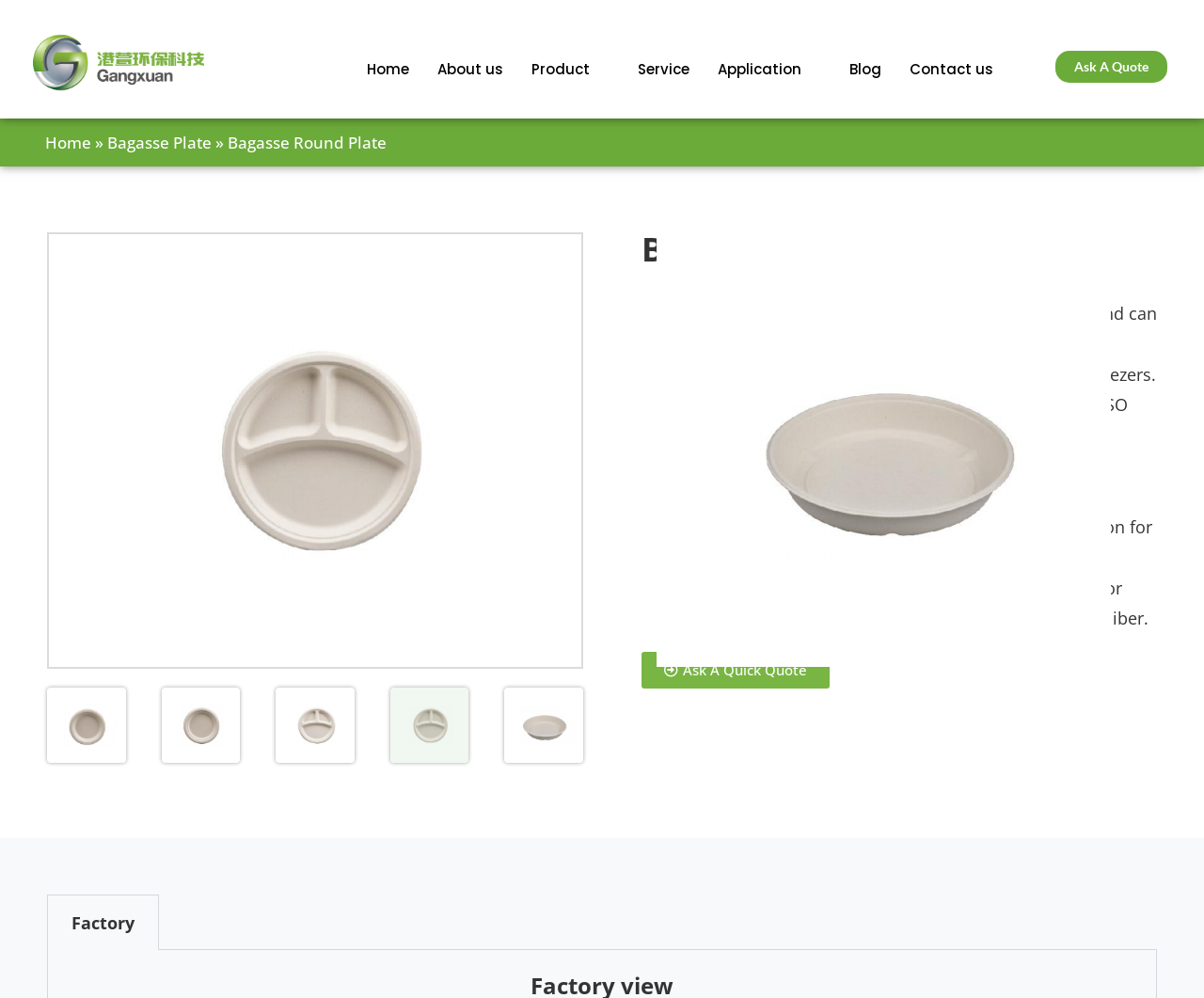Give the bounding box coordinates for this UI element: "Home". The coordinates should be four float numbers between 0 and 1, arranged as [left, top, right, bottom].

[0.293, 0.023, 0.352, 0.117]